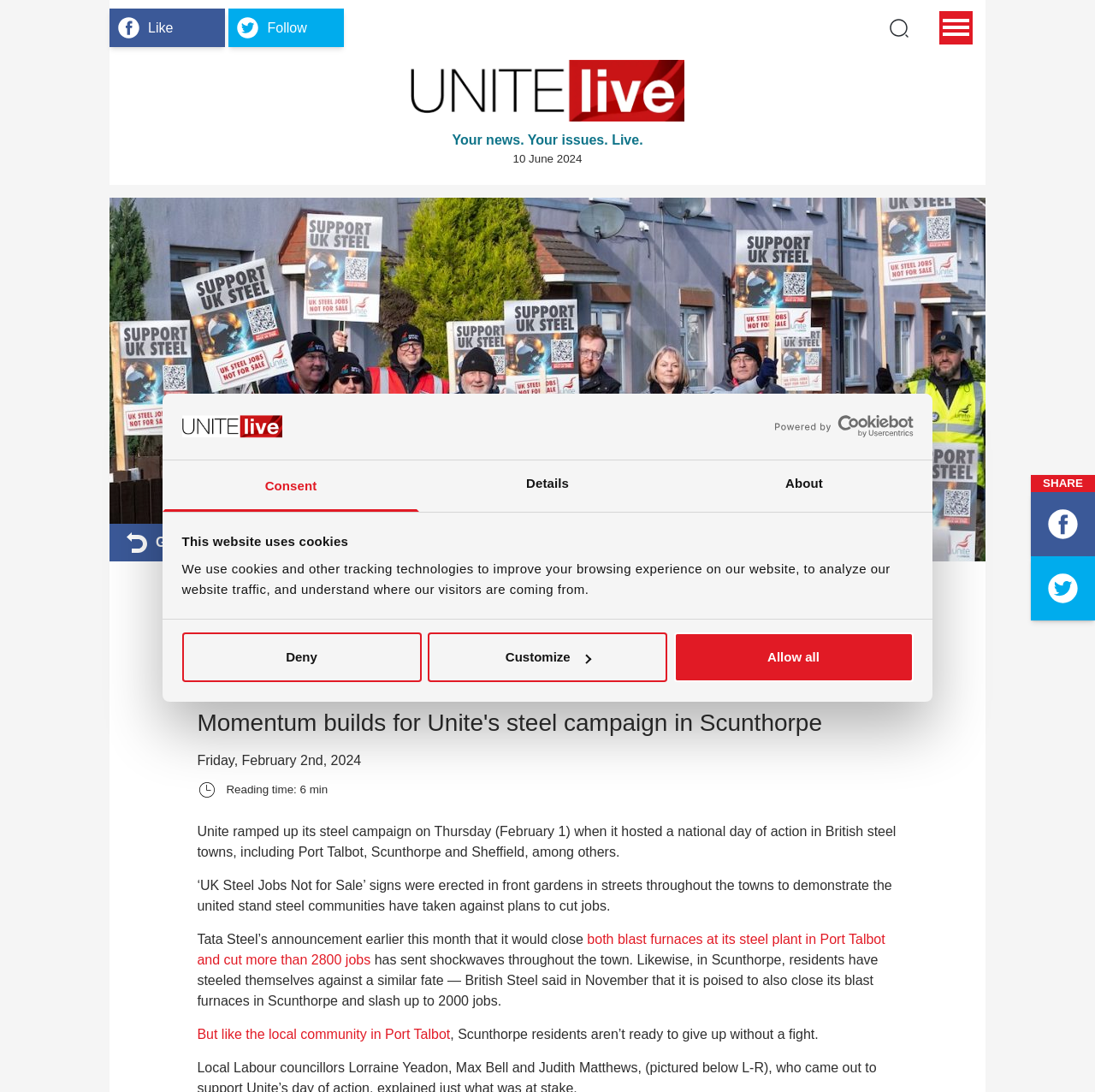Pinpoint the bounding box coordinates of the element you need to click to execute the following instruction: "Search". The bounding box should be represented by four float numbers between 0 and 1, in the format [left, top, right, bottom].

[0.812, 0.016, 0.83, 0.035]